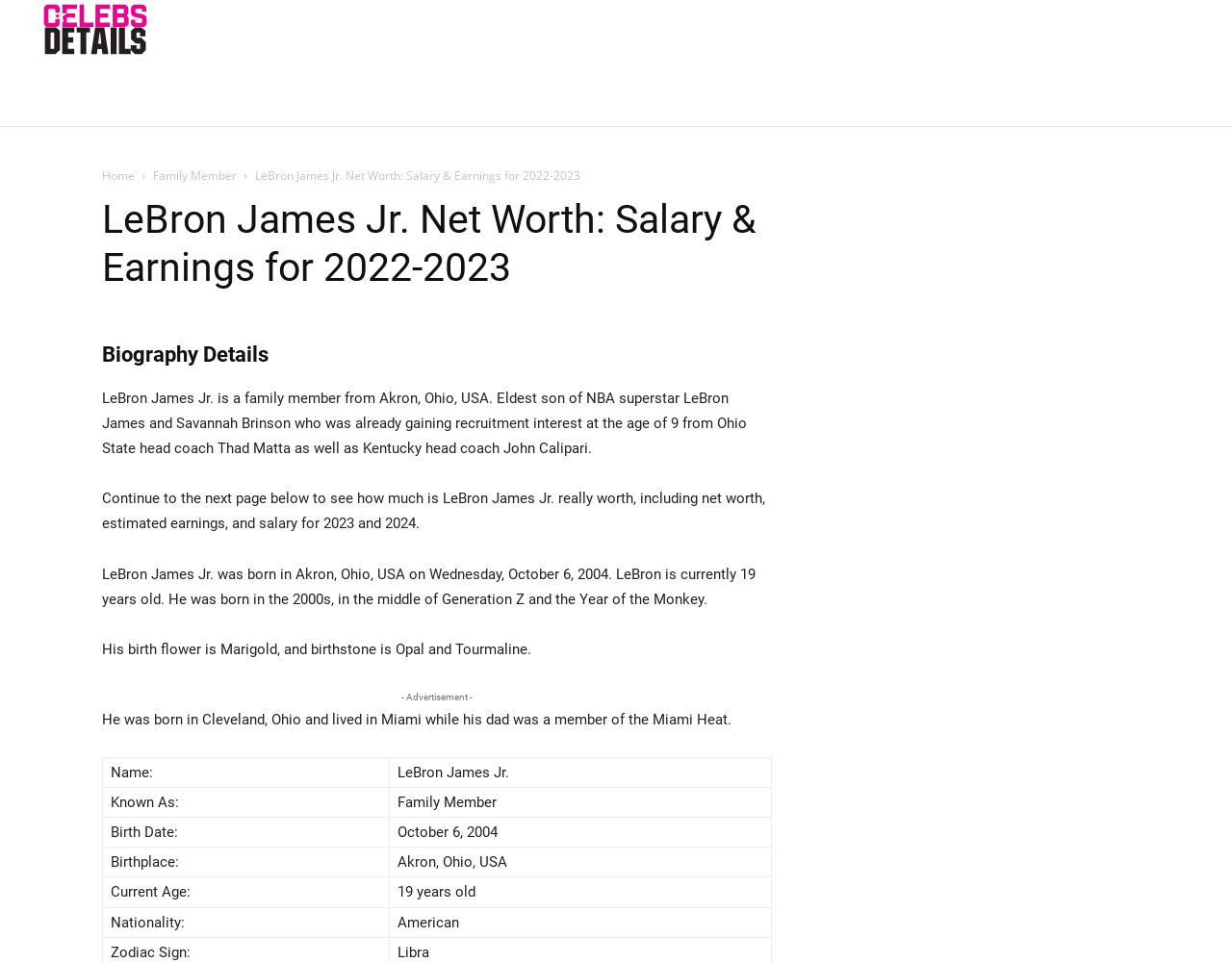Determine the coordinates of the bounding box that should be clicked to complete the instruction: "Click on the 'Family Member' link". The coordinates should be represented by four float numbers between 0 and 1: [left, top, right, bottom].

[0.124, 0.174, 0.192, 0.191]